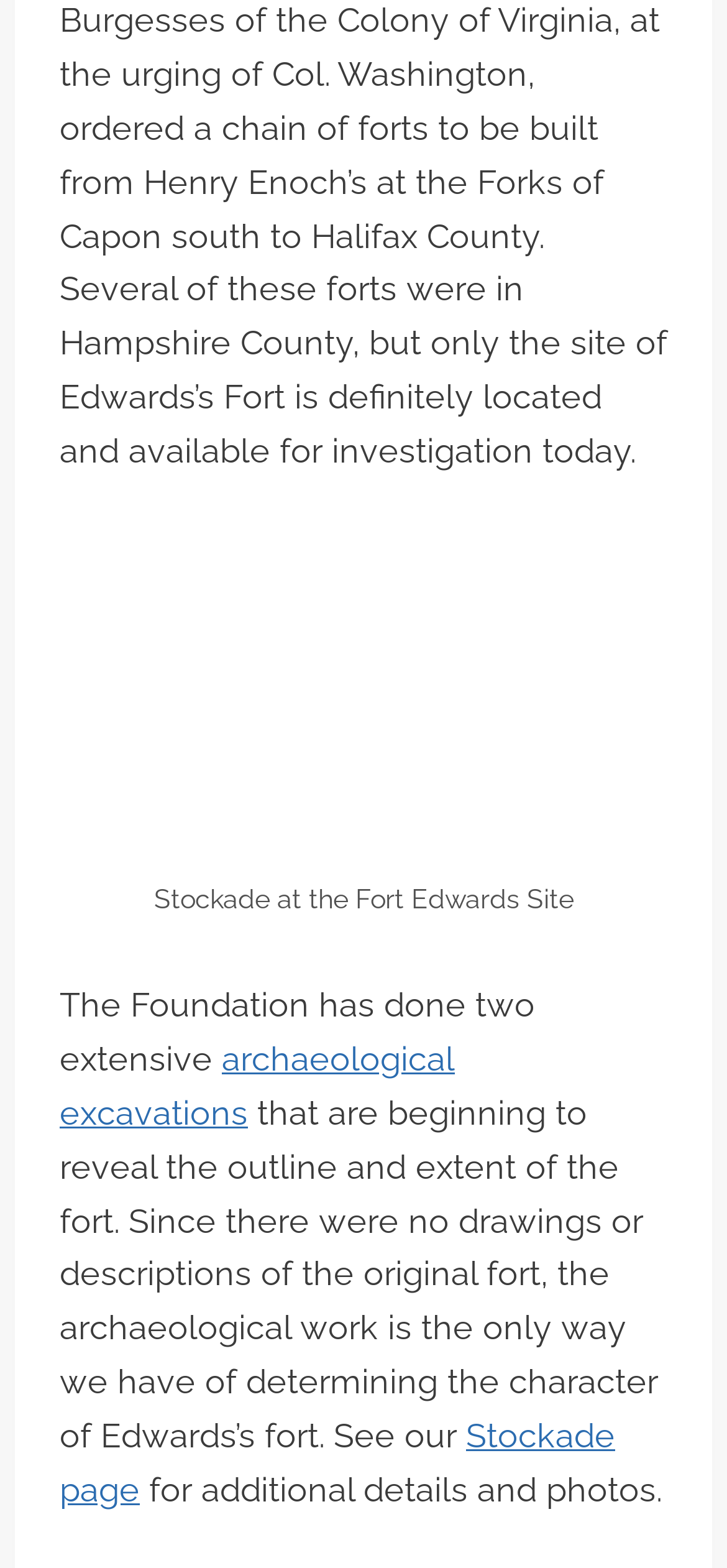Identify the bounding box for the described UI element. Provide the coordinates in (top-left x, top-left y, bottom-right x, bottom-right y) format with values ranging from 0 to 1: archaeological excavations

[0.082, 0.663, 0.626, 0.722]